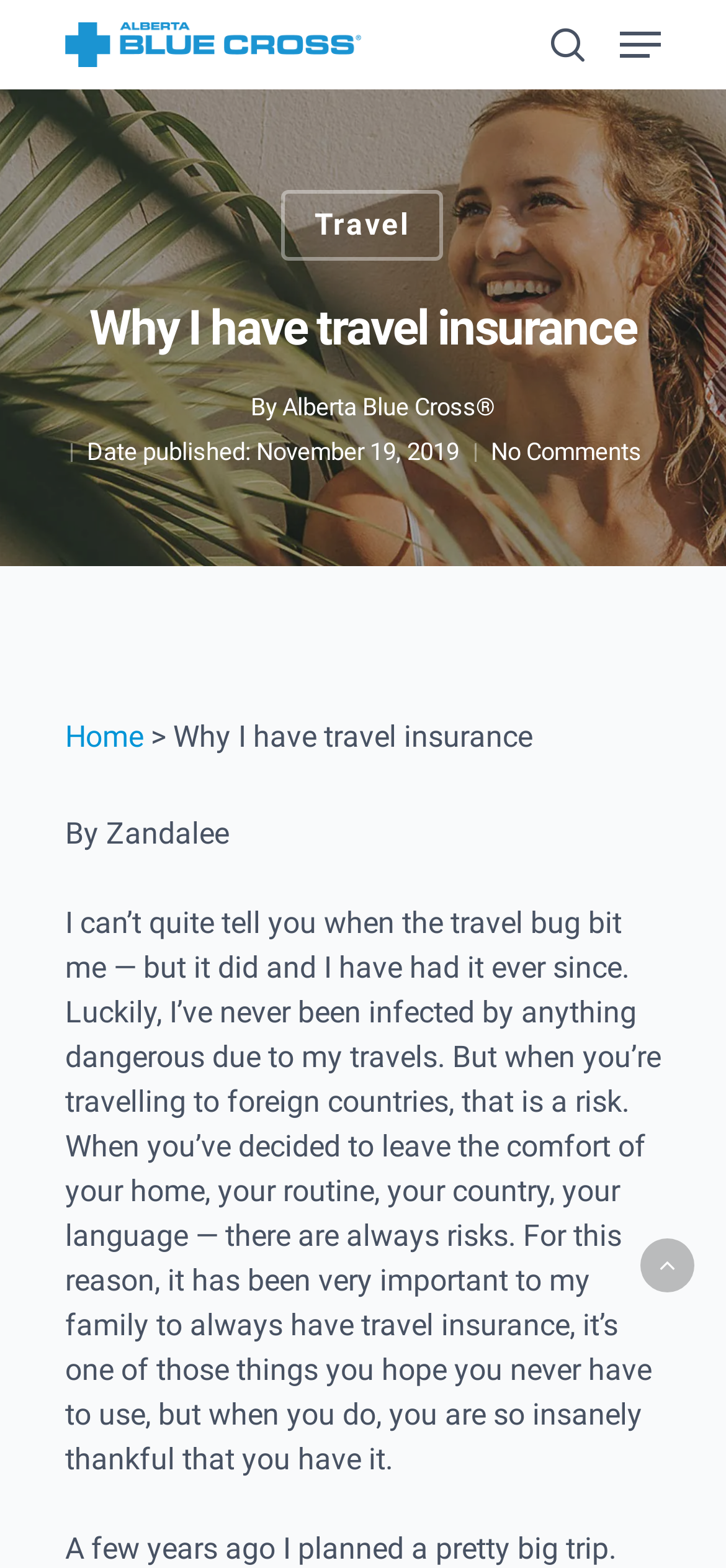Can you find and provide the main heading text of this webpage?

Why I have travel insurance